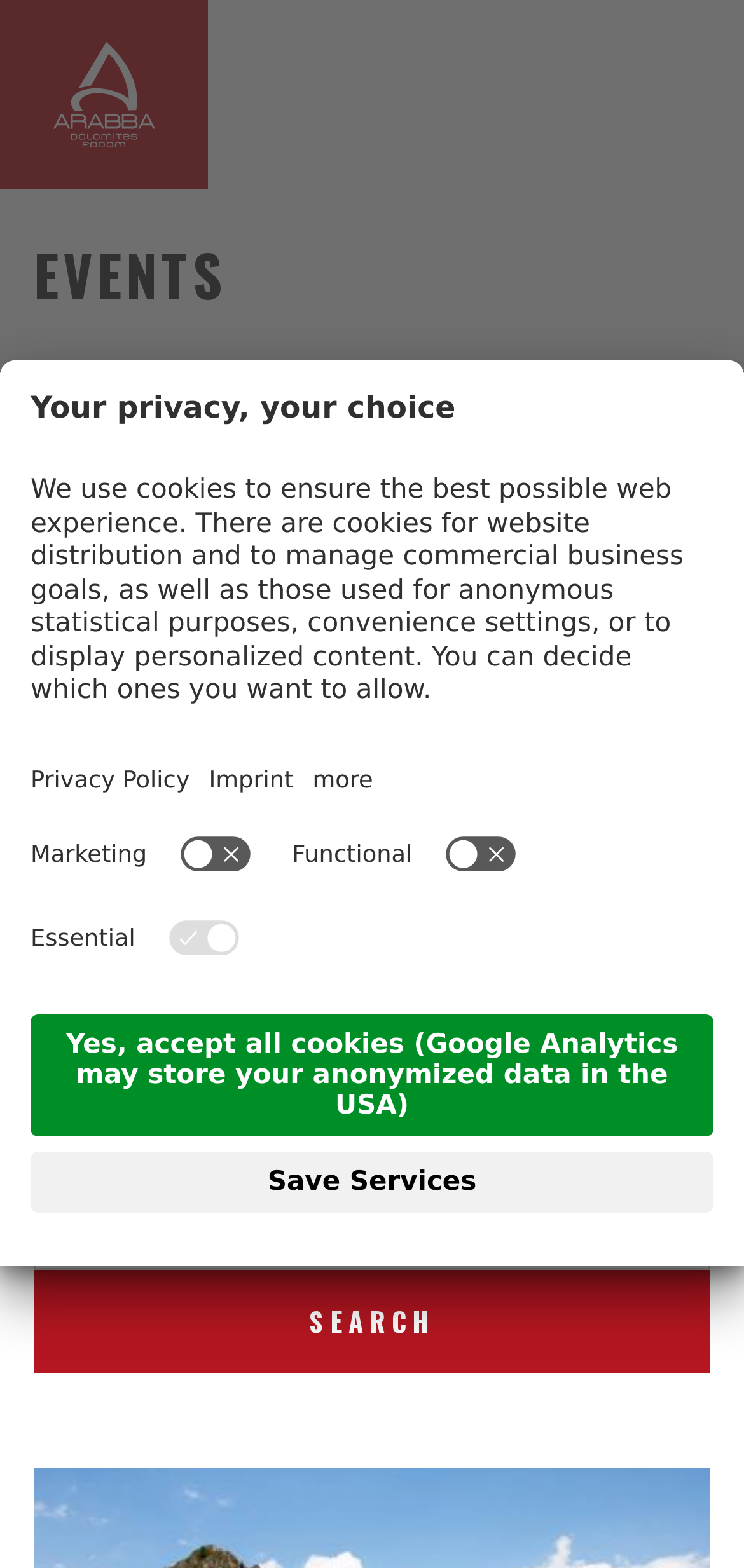What is the purpose of the 'Themes' section?
Using the image as a reference, give an elaborate response to the question.

The 'Themes' section is located below the search bar and appears to be a way to filter events by theme or category. It likely allows users to view events related to specific themes, such as music or sports, making it easier to find events that match their interests.